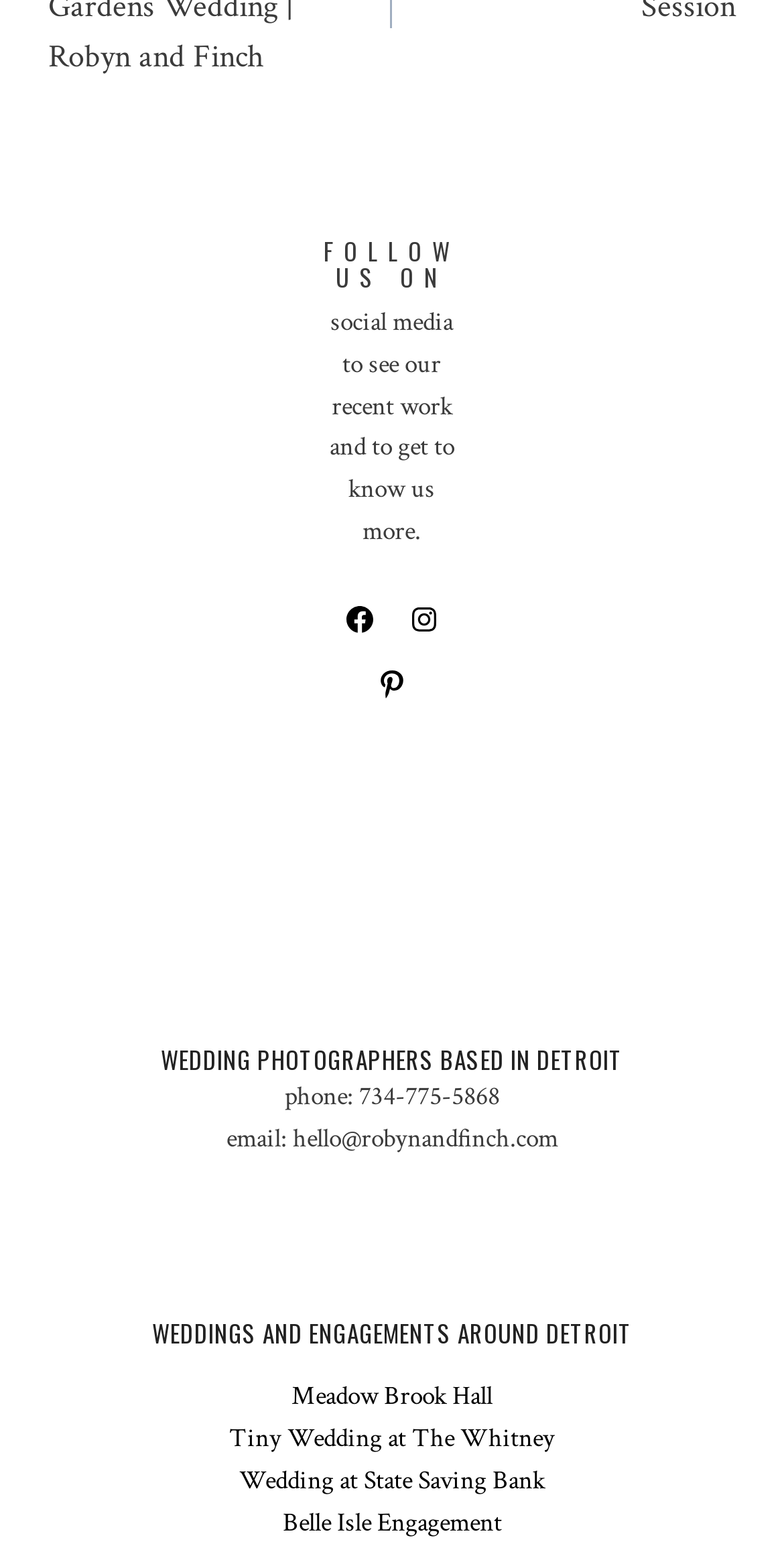What is the phone number of the wedding photographers?
Based on the visual content, answer with a single word or a brief phrase.

734-775-5868